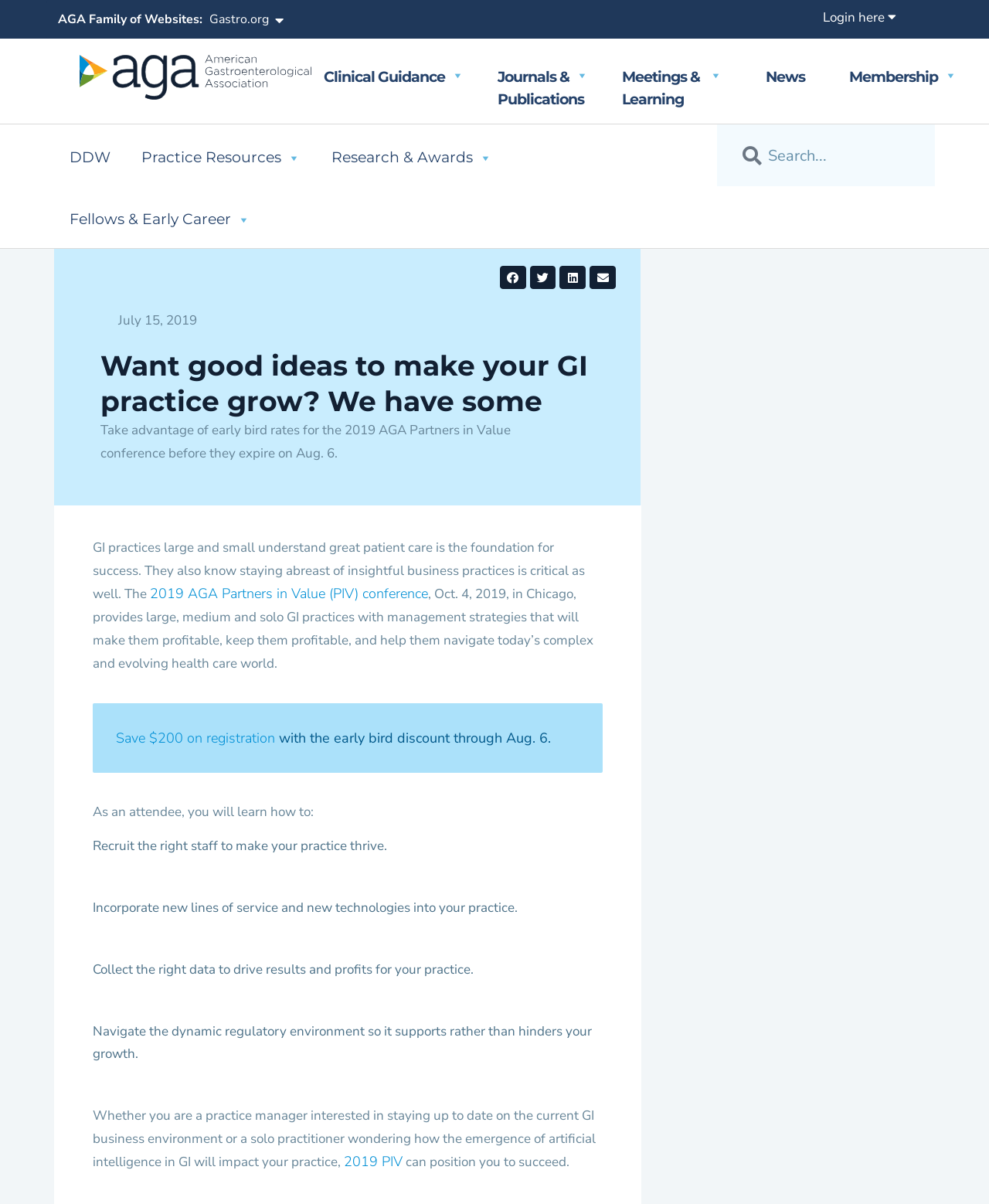Please determine the bounding box coordinates of the element to click on in order to accomplish the following task: "Learn more about the 2019 AGA Partners in Value conference". Ensure the coordinates are four float numbers ranging from 0 to 1, i.e., [left, top, right, bottom].

[0.152, 0.485, 0.433, 0.501]